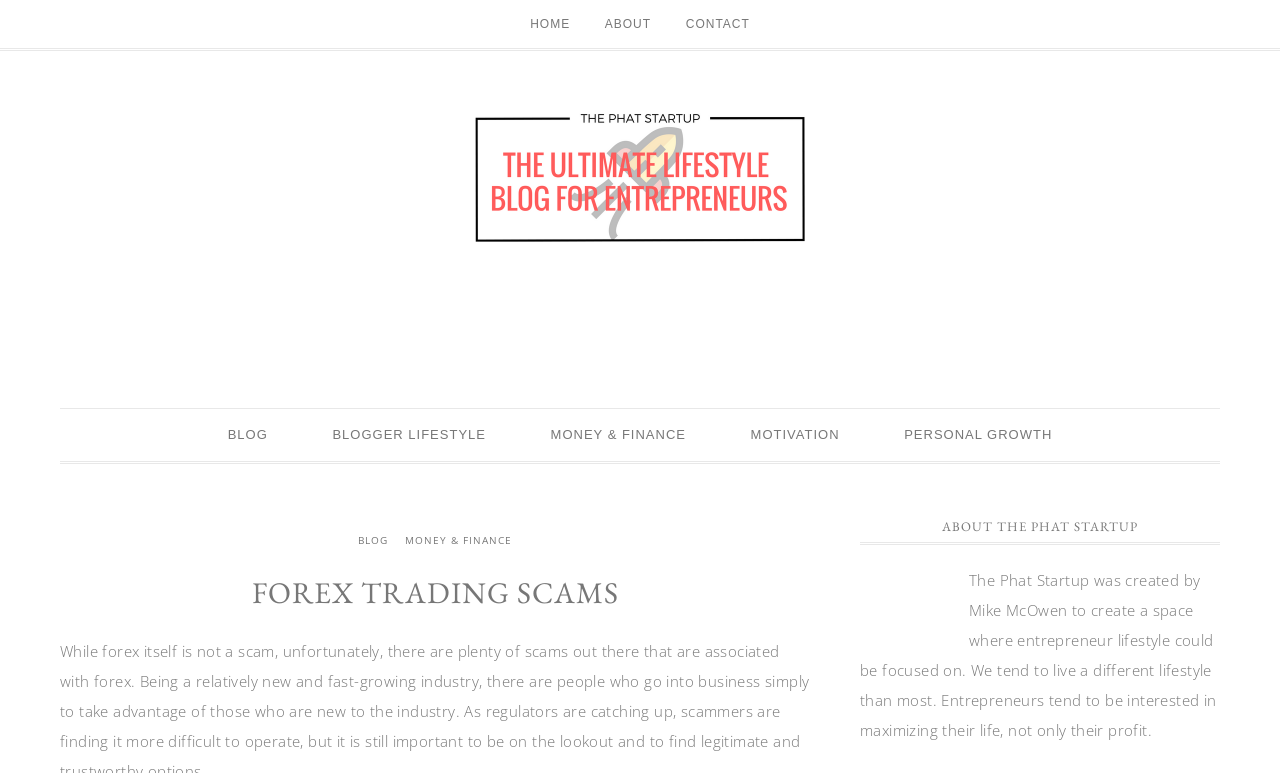Provide a brief response to the question below using one word or phrase:
What is the name of the startup?

The Phat Startup